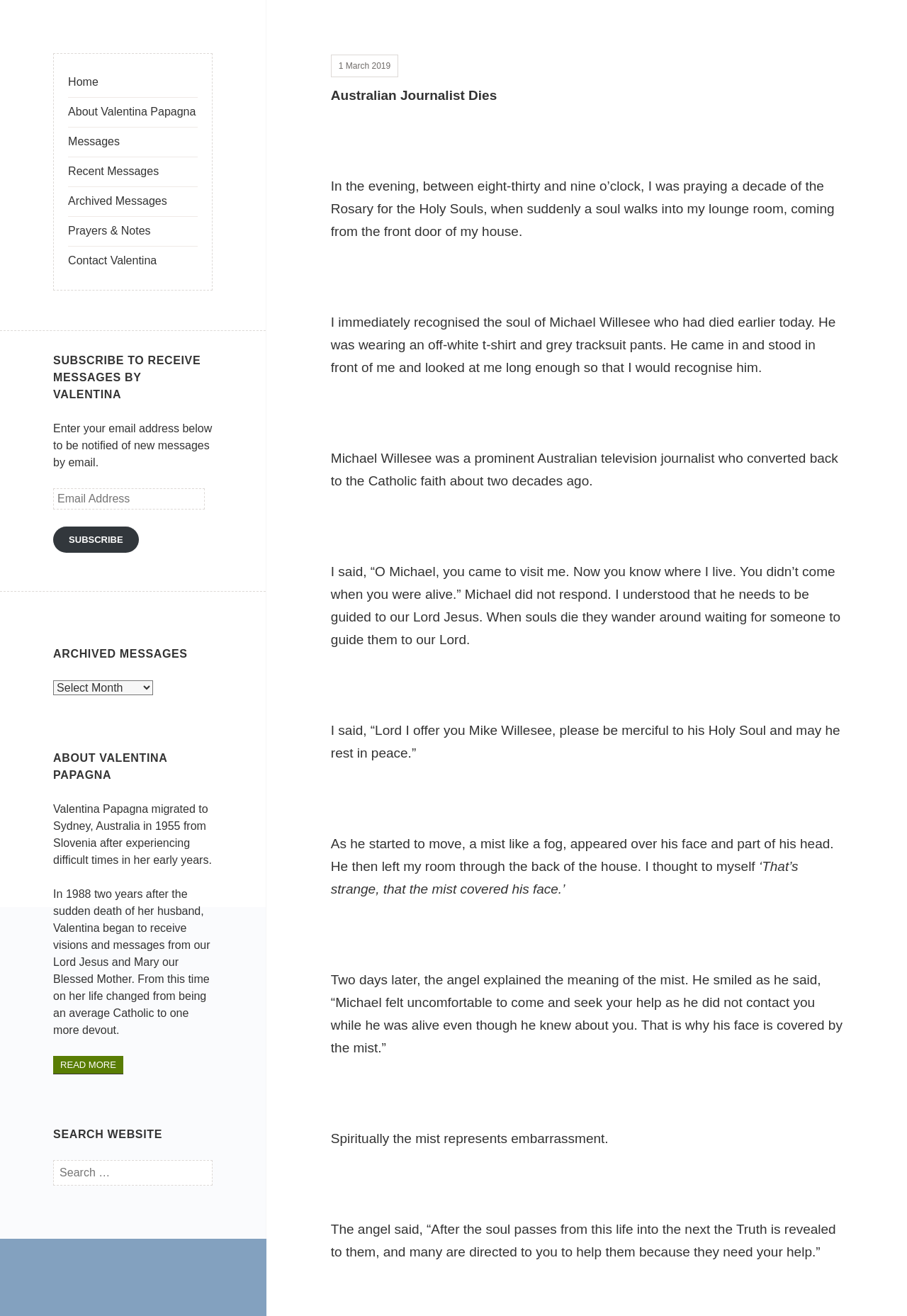Using the given element description, provide the bounding box coordinates (top-left x, top-left y, bottom-right x, bottom-right y) for the corresponding UI element in the screenshot: Valentina Sydneyseer

[0.059, 0.04, 0.177, 0.075]